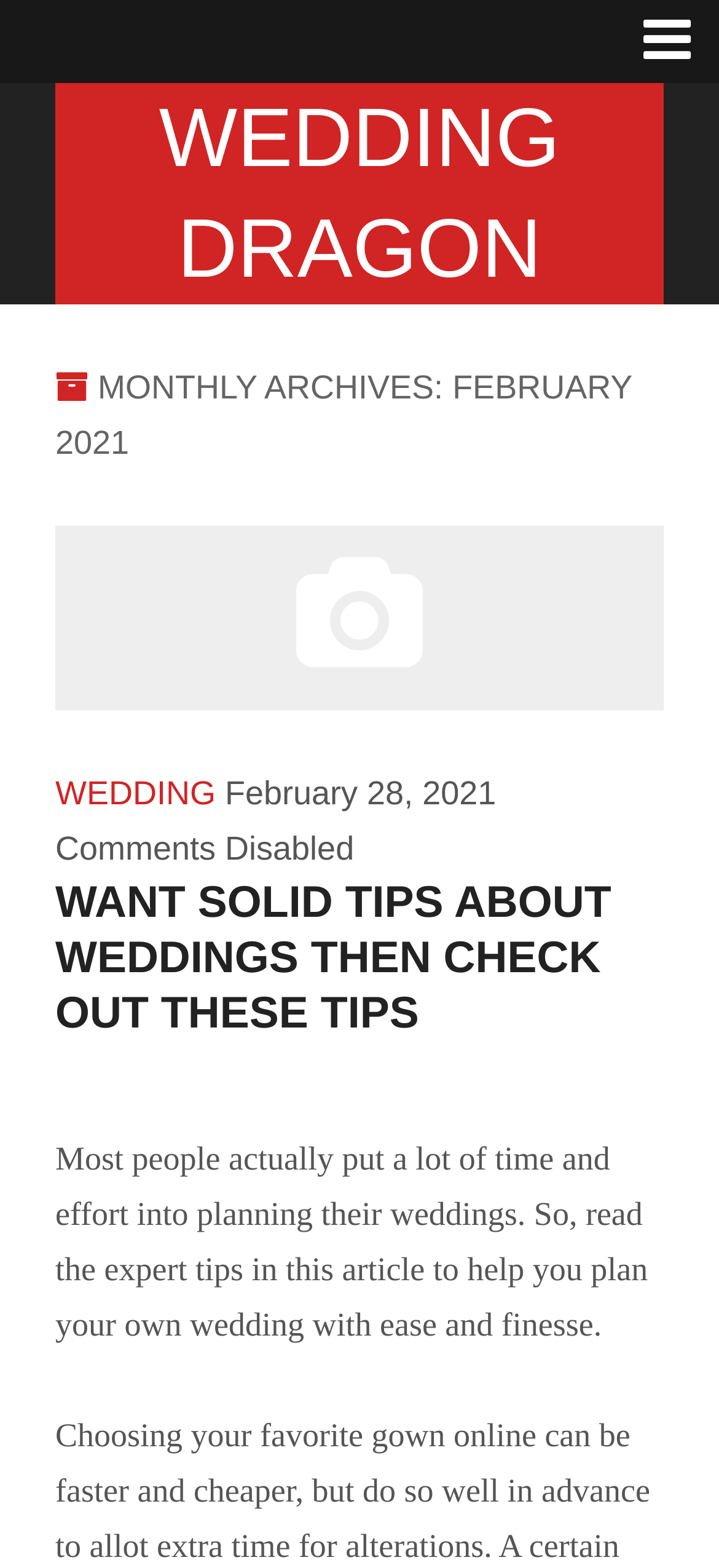What is the date of the article?
Based on the image, give a concise answer in the form of a single word or short phrase.

February 28, 2021